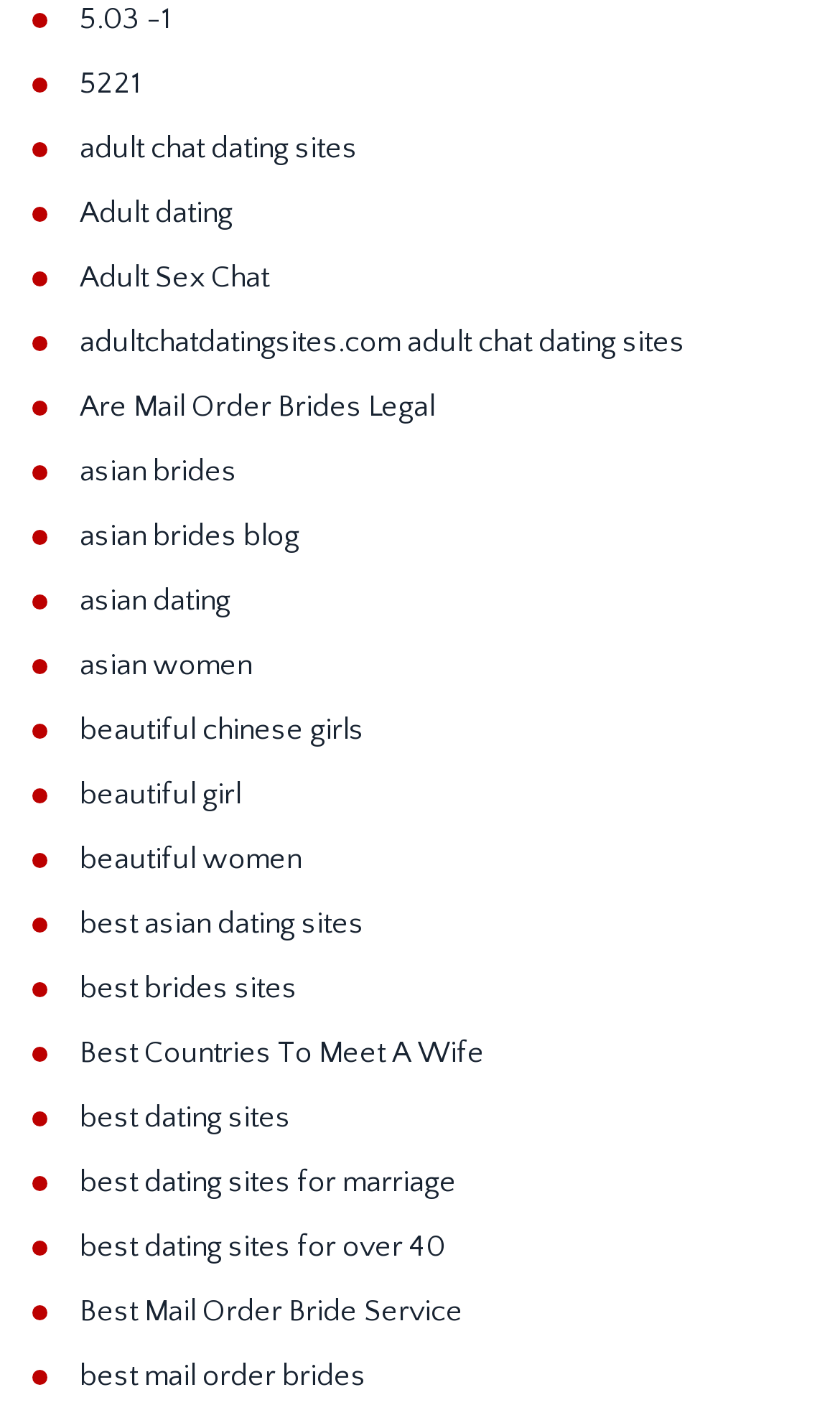Identify the bounding box coordinates of the clickable section necessary to follow the following instruction: "explore 'asian brides' options". The coordinates should be presented as four float numbers from 0 to 1, i.e., [left, top, right, bottom].

[0.095, 0.323, 0.282, 0.348]